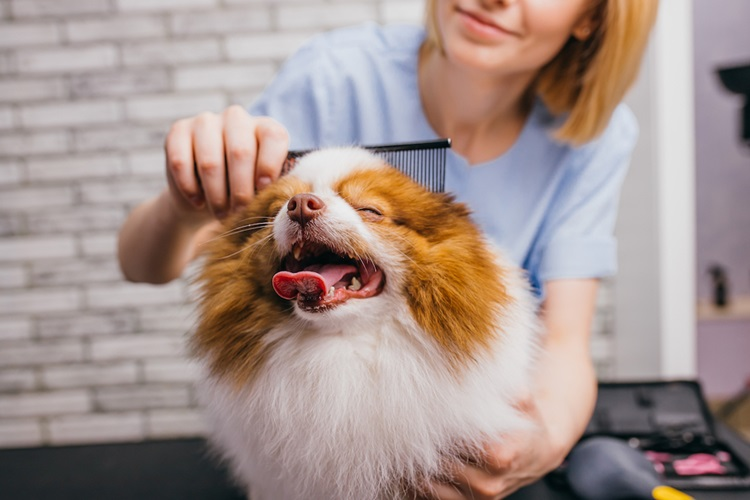What is the color of the brick wall in the backdrop?
Kindly answer the question with as much detail as you can.

The caption describes the backdrop as featuring a modern design with a light-colored brick wall, which adds to the overall warm and playful atmosphere of the scene.